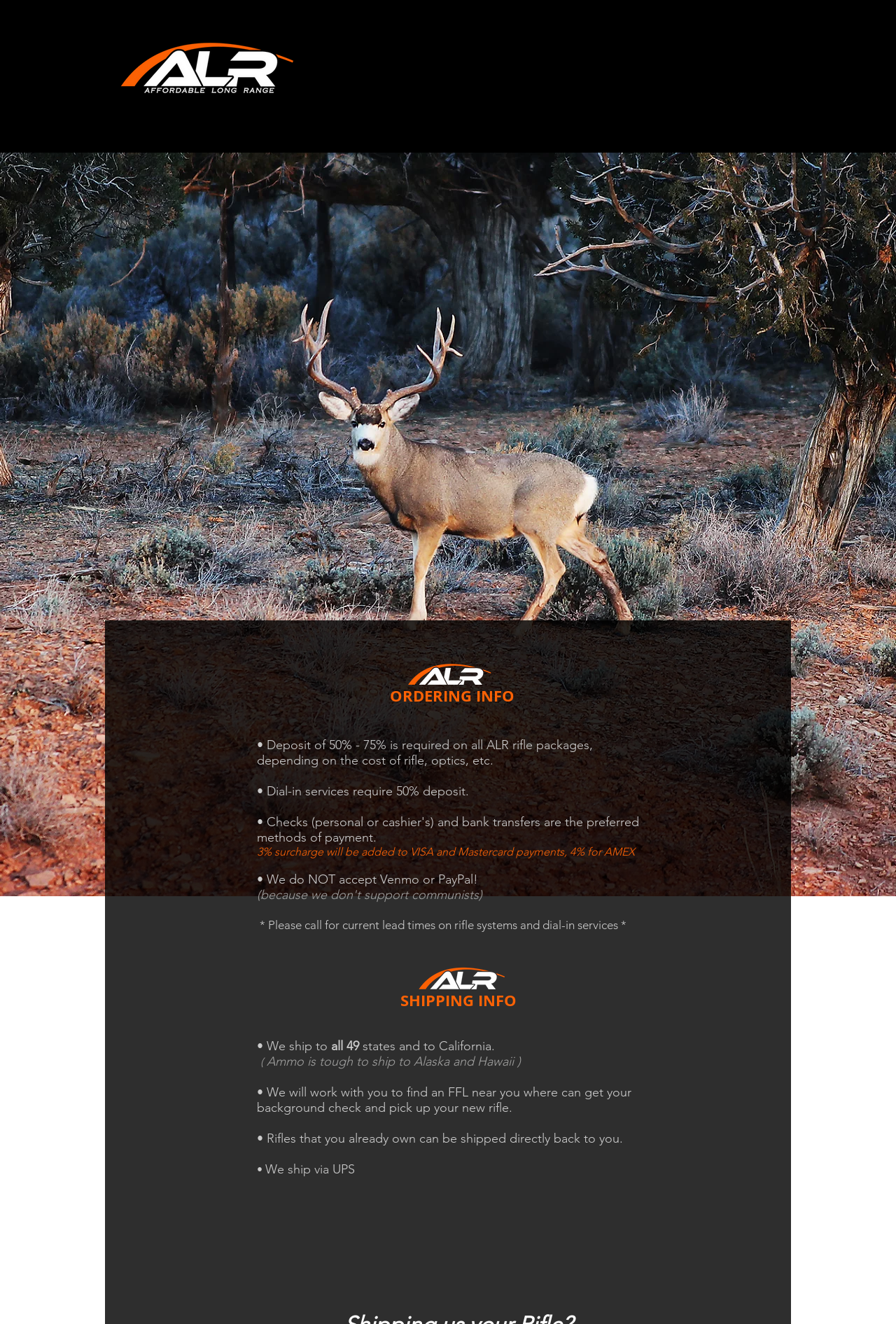What shipping company is used?
Provide a comprehensive and detailed answer to the question.

At the bottom of the webpage, under the 'SHIPPING INFO' section, it is mentioned that 'We ship via UPS'.